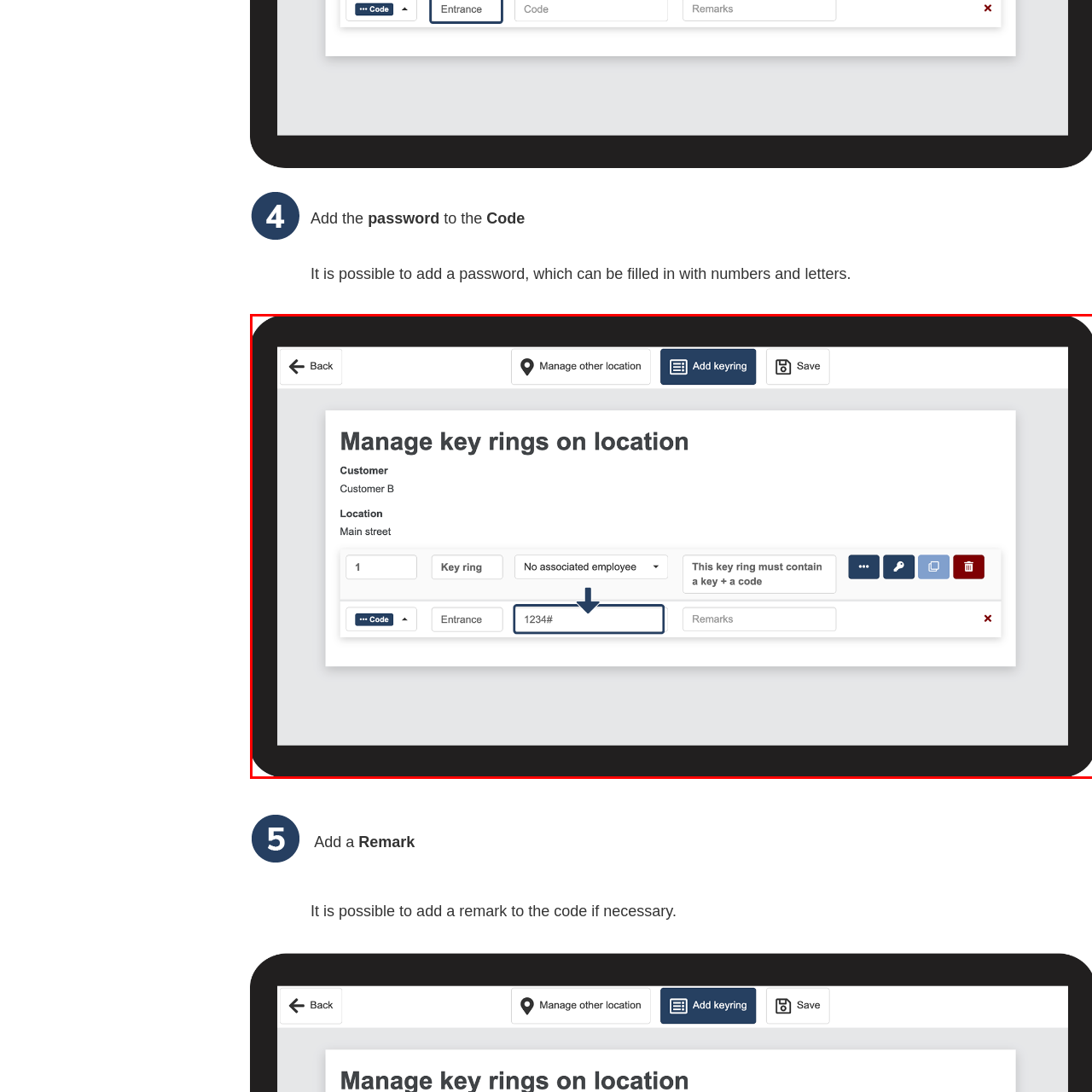What is the customer's name?
Inspect the image indicated by the red outline and answer the question with a single word or short phrase.

Customer B